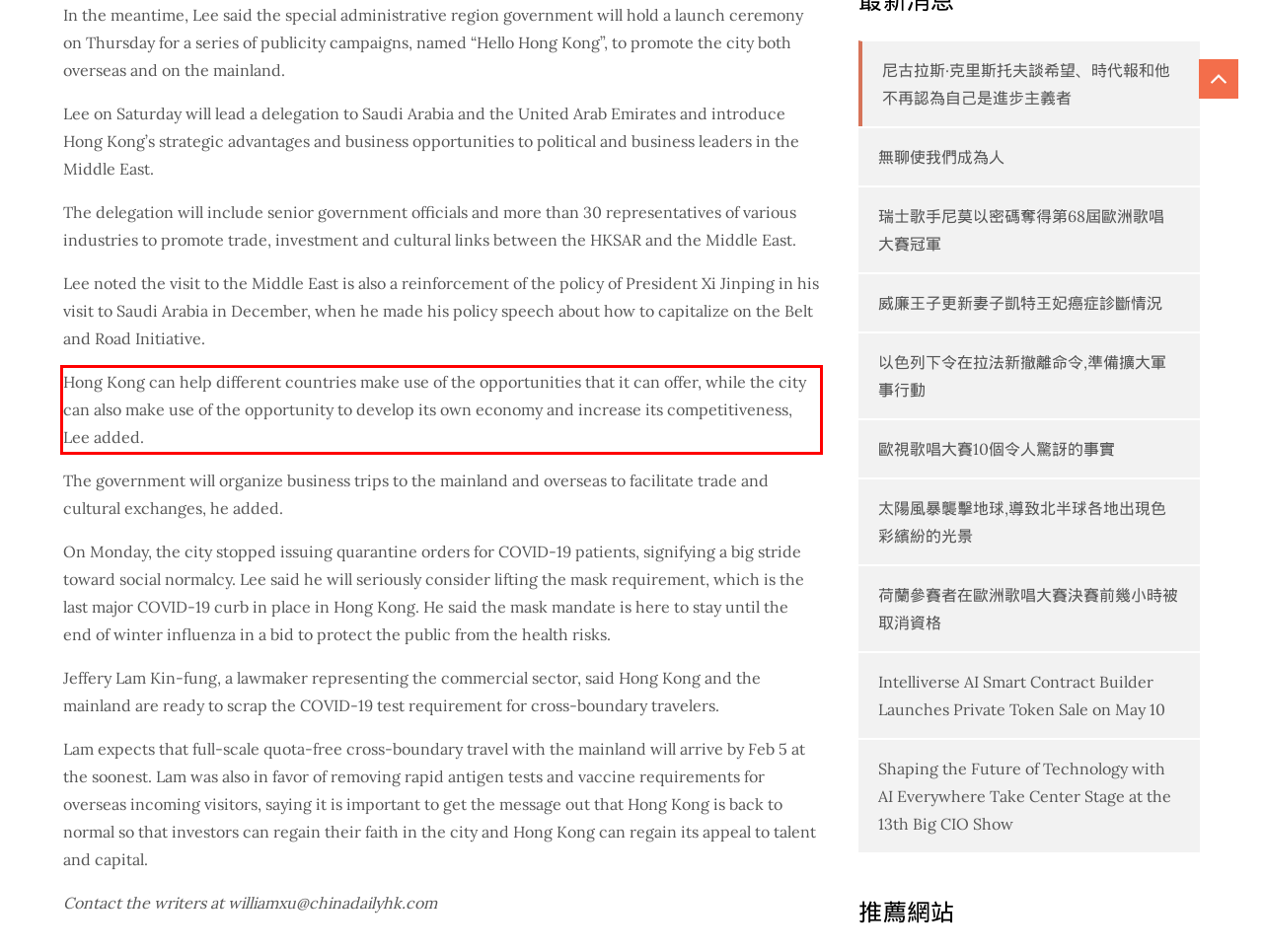Locate the red bounding box in the provided webpage screenshot and use OCR to determine the text content inside it.

Hong Kong can help different countries make use of the opportunities that it can offer, while the city can also make use of the opportunity to develop its own economy and increase its competitiveness, Lee added.